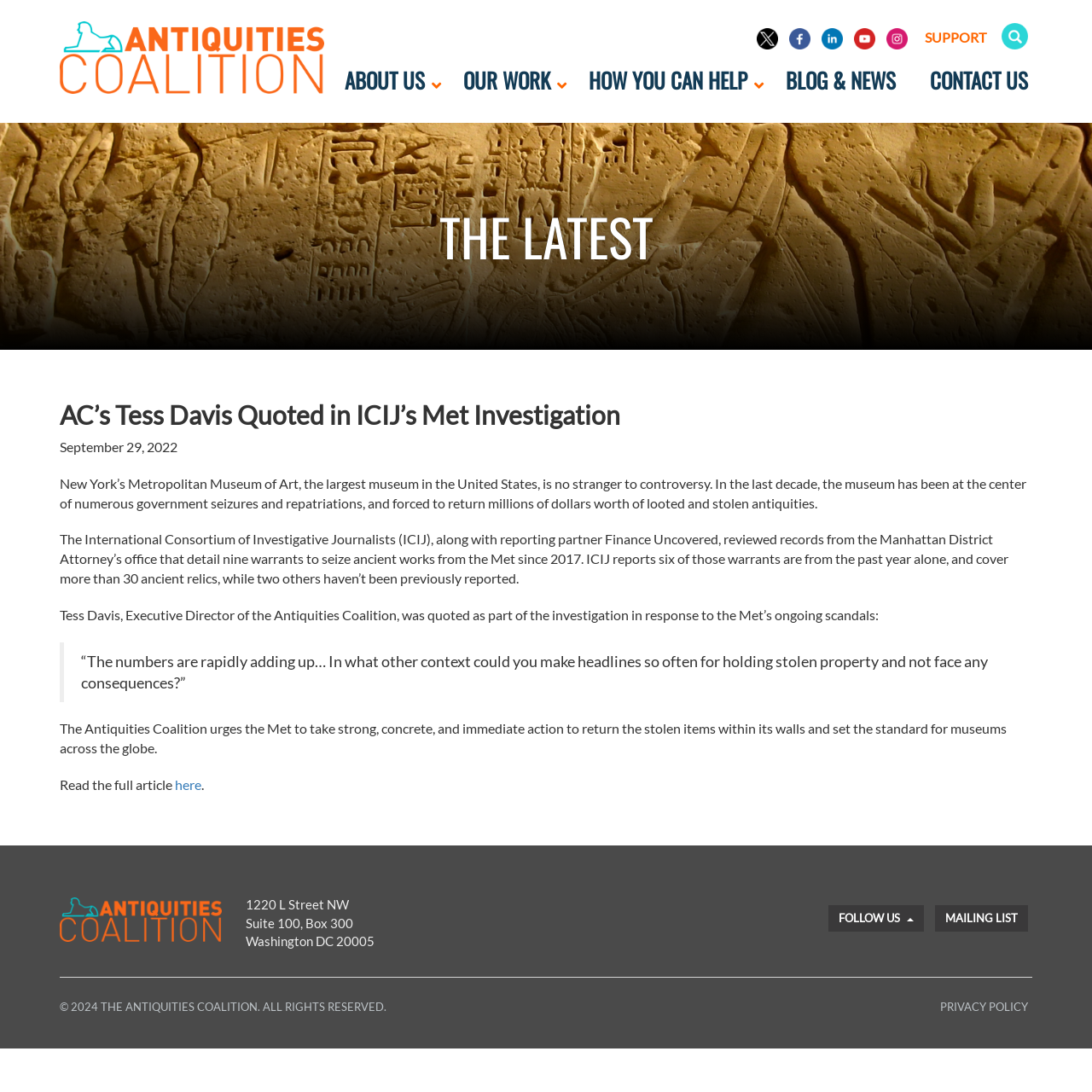How many ancient relics are mentioned? Based on the screenshot, please respond with a single word or phrase.

more than 30